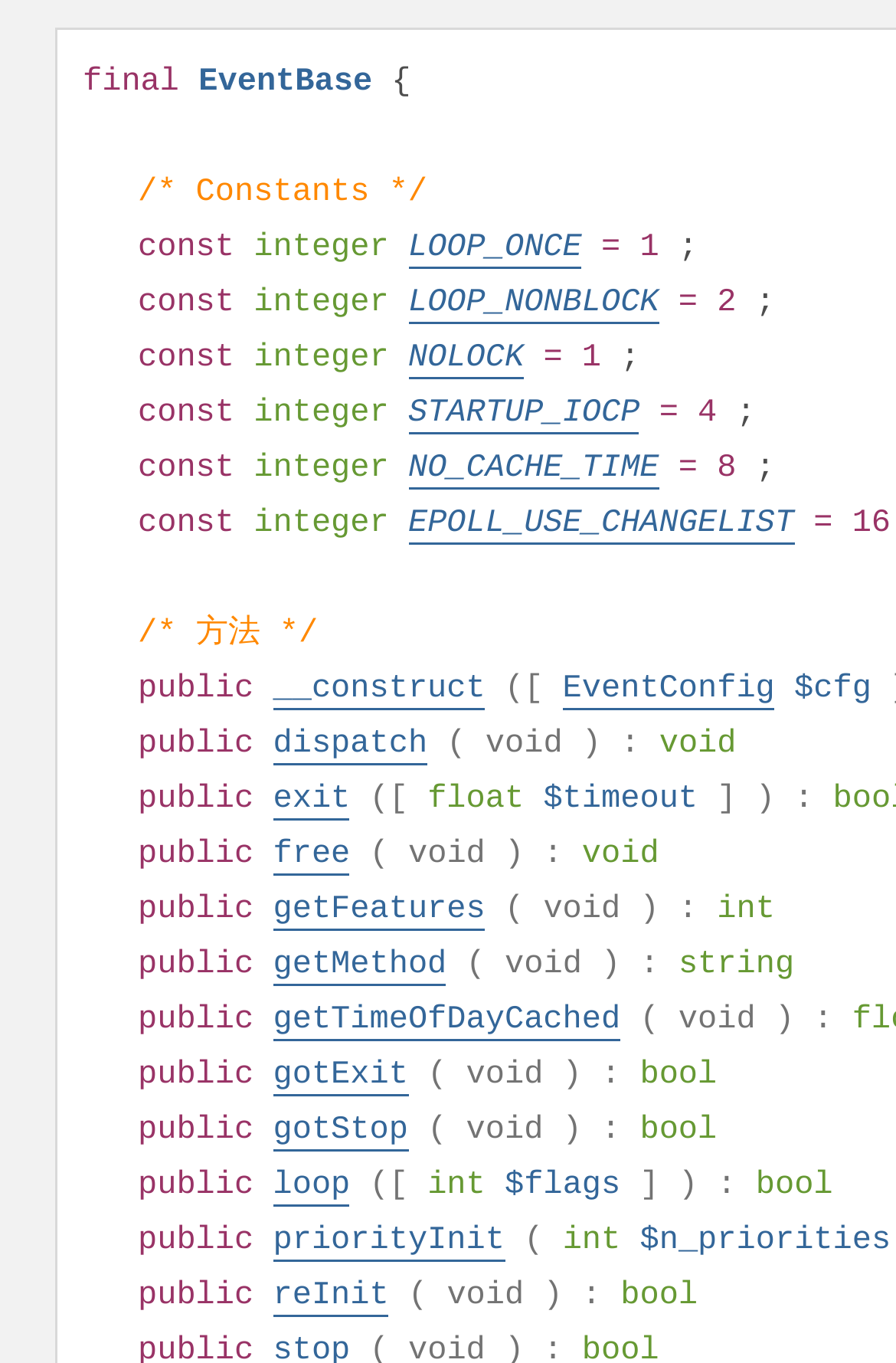Locate the bounding box coordinates of the area where you should click to accomplish the instruction: "click __construct".

[0.305, 0.492, 0.542, 0.521]